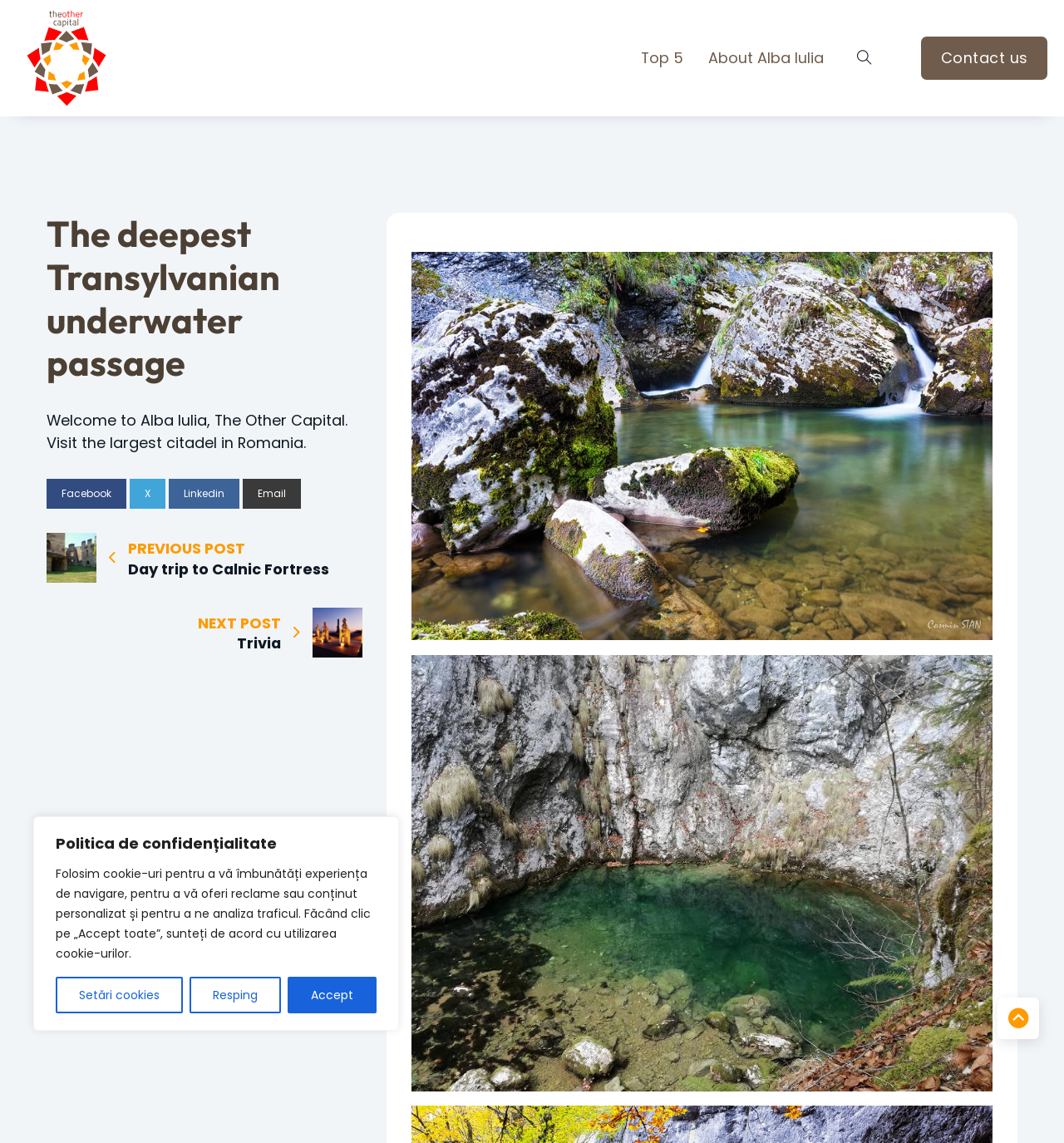Are there images on the webpage?
Based on the image, please offer an in-depth response to the question.

There are multiple images on the webpage, including a logo image, and two images labeled as 'Cosmin Stan', which may be related to the content of the webpage.